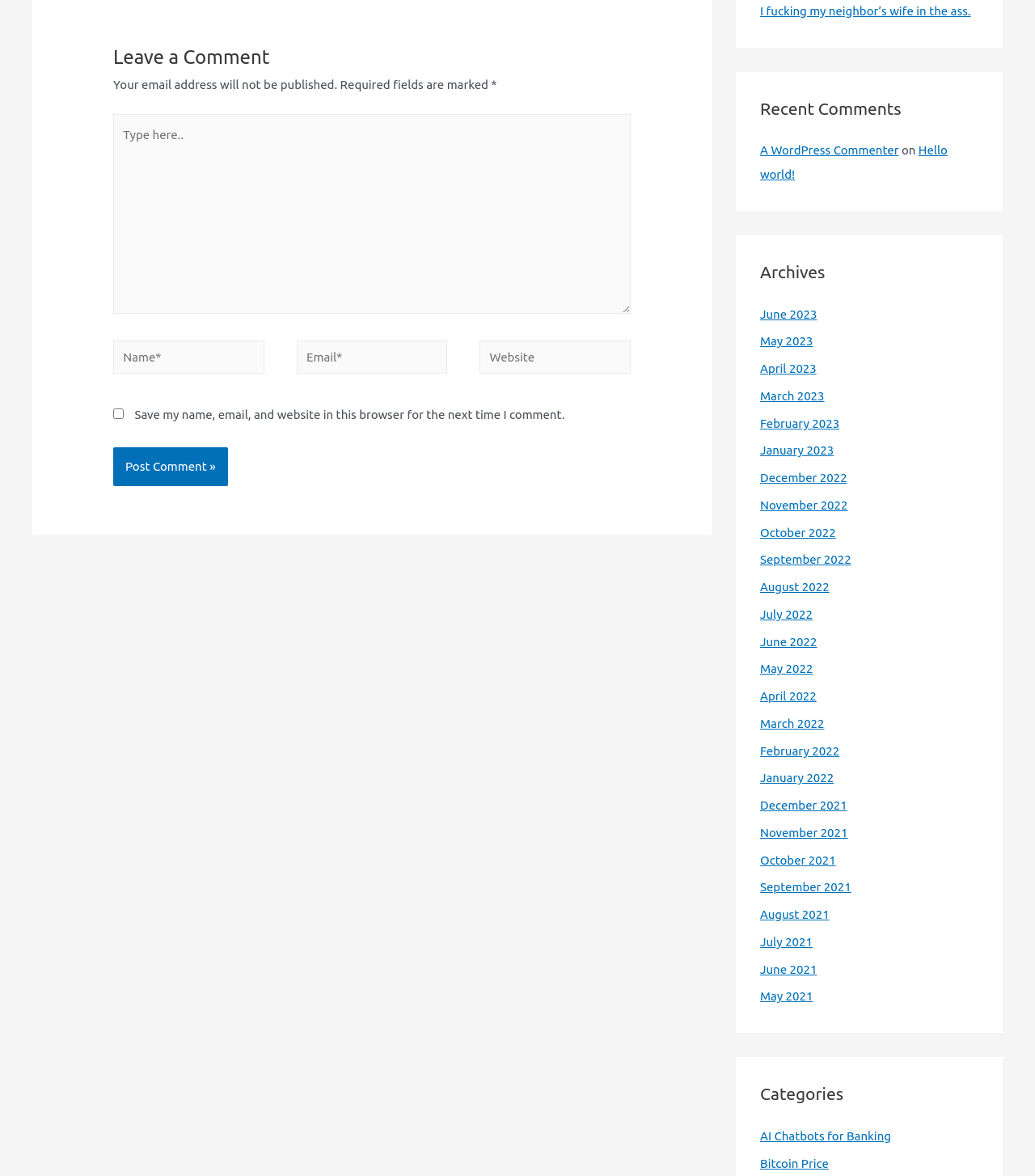Determine the bounding box for the UI element as described: "title="More share links"". The coordinates should be represented as four float numbers between 0 and 1, formatted as [left, top, right, bottom].

None